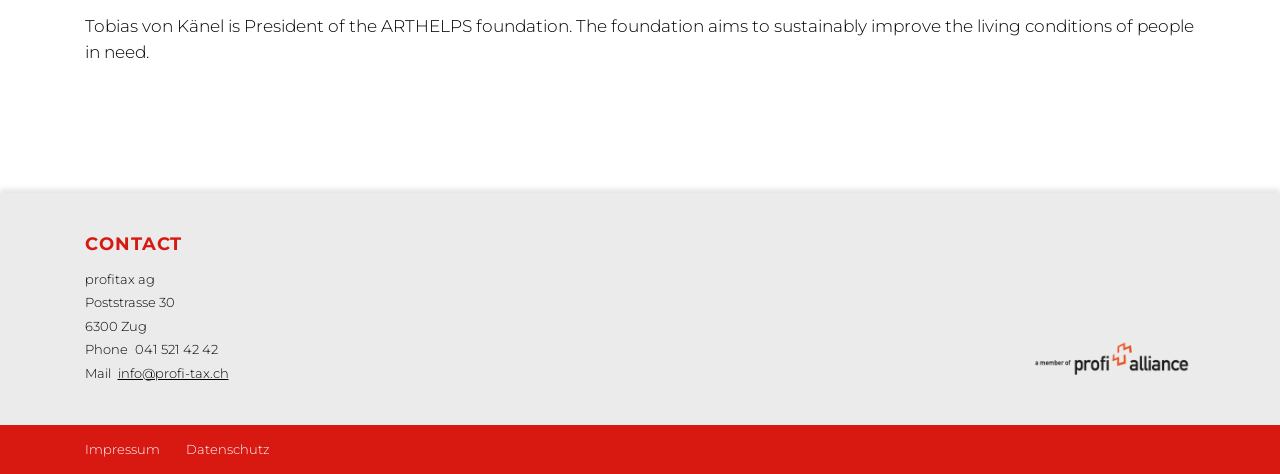What is the name of the alliance mentioned on the webpage?
Refer to the screenshot and respond with a concise word or phrase.

profi alliance